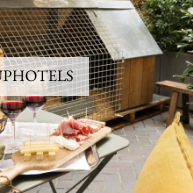What color is the wine in the glasses?
Using the image provided, answer with just one word or phrase.

Deep red